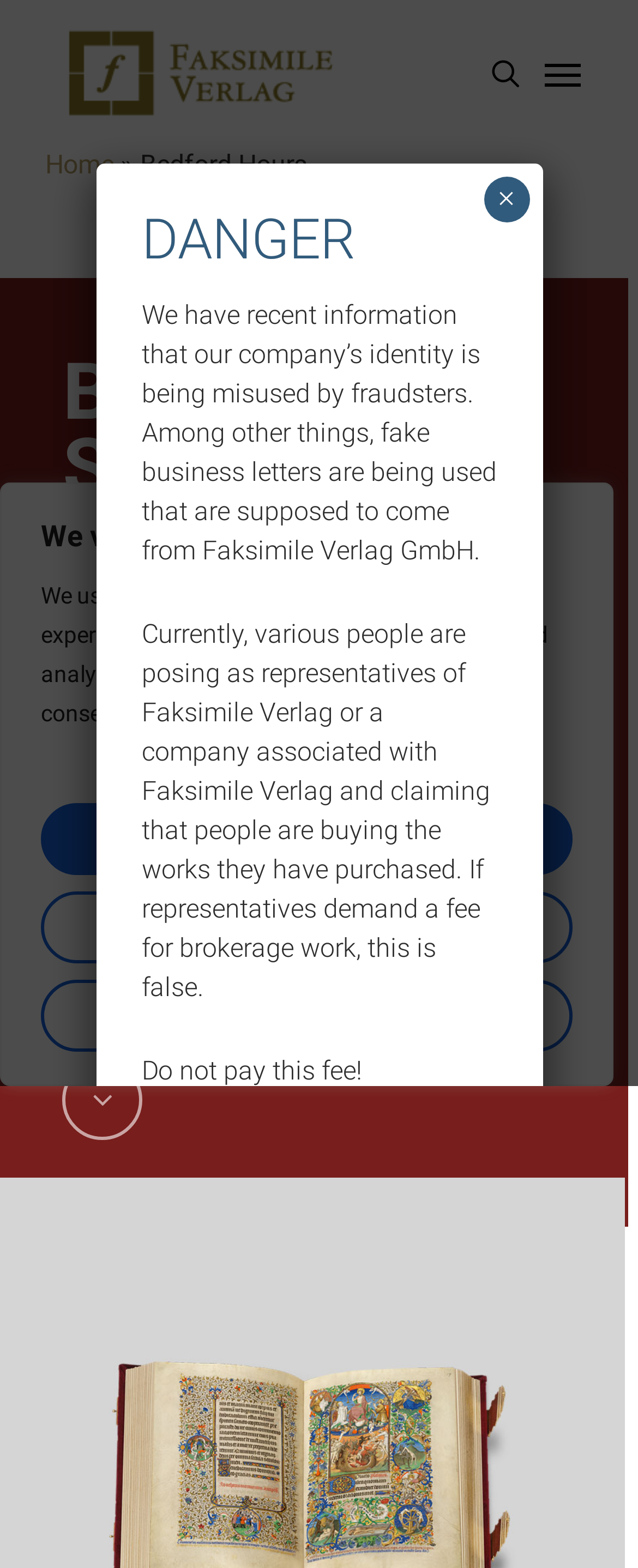Please specify the coordinates of the bounding box for the element that should be clicked to carry out this instruction: "click the Faksimile link". The coordinates must be four float numbers between 0 and 1, formatted as [left, top, right, bottom].

[0.09, 0.013, 0.55, 0.08]